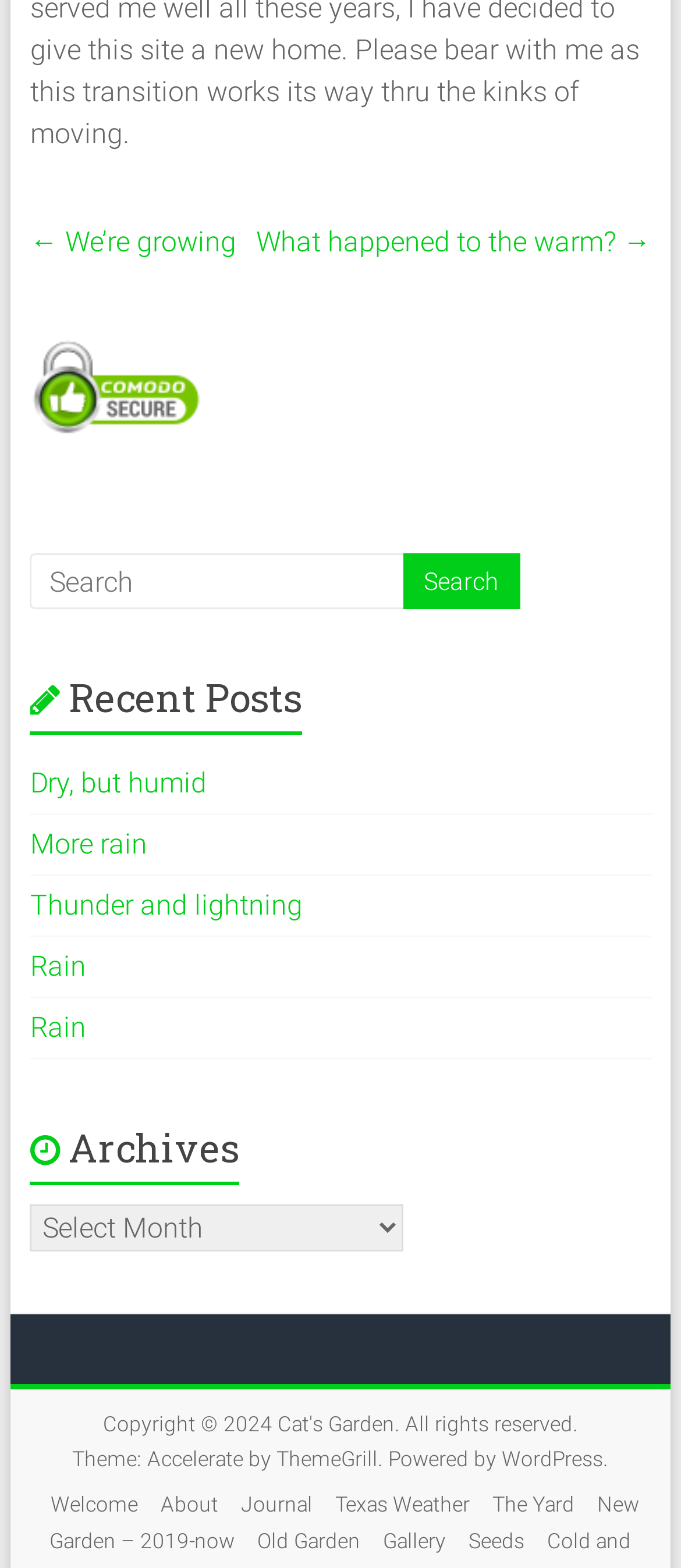How many links are there in the footer? Look at the image and give a one-word or short phrase answer.

14